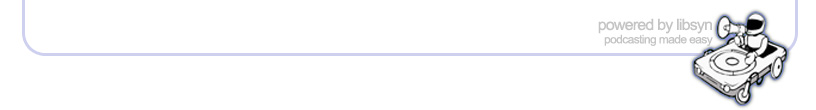Give a detailed account of the visual elements in the image.

The image features a minimalist design showcasing the logo of Libsyn, a platform that simplifies podcasting. The logo prominently displays a stylized character, depicted as a small figure manipulating a turntable, symbolizing the essence of audio production and creativity. The accompanying text reads "powered by Libsyn" along with "podcasting made easy," emphasizing the platform's commitment to empowering podcasters with user-friendly tools. The light color palette and clean lines of the design lend a professional yet approachable aesthetic, appealing to both newcomers and experienced creators in the podcasting community.